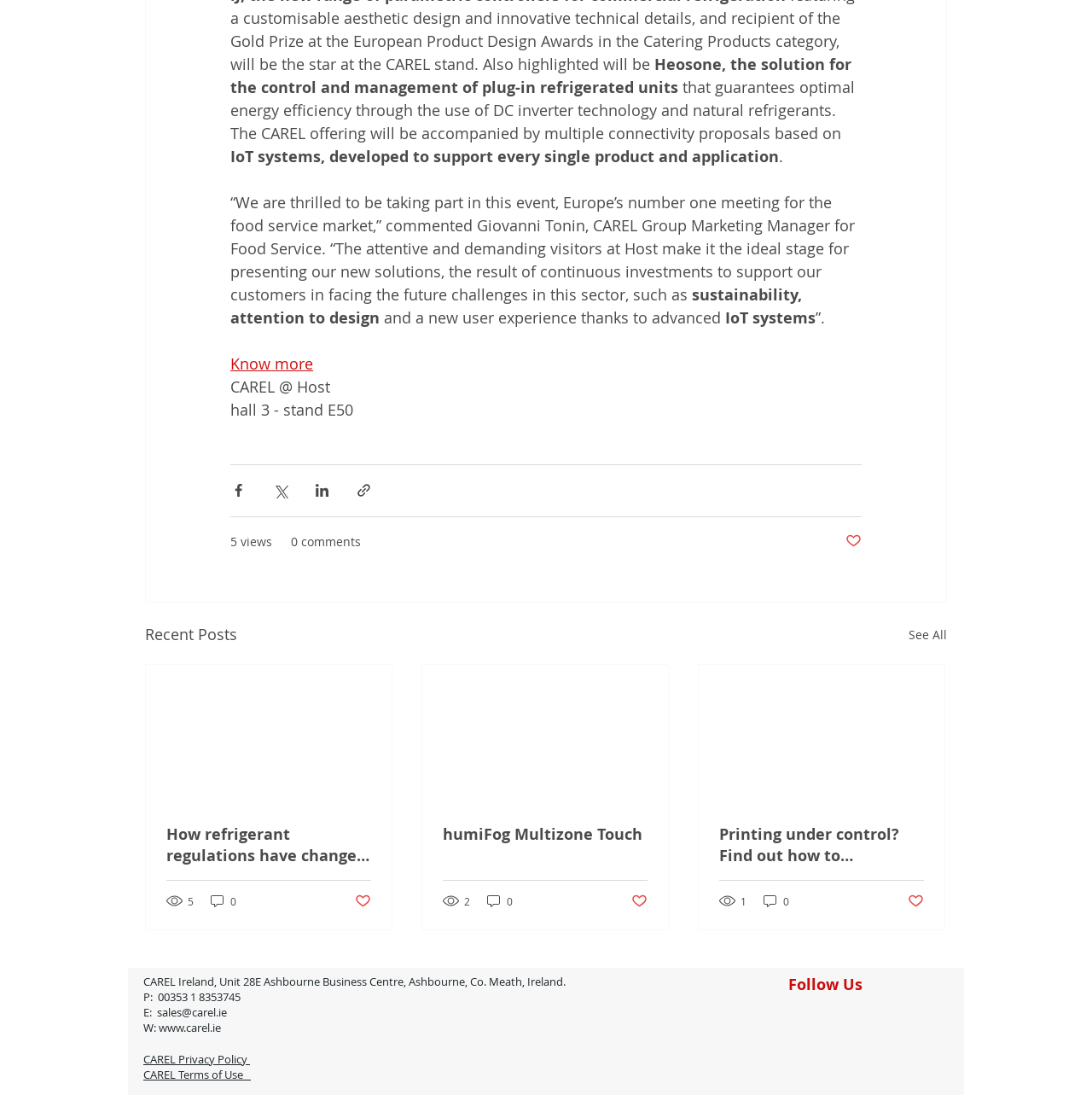Can you provide the bounding box coordinates for the element that should be clicked to implement the instruction: "Follow CAREL on LinkedIn"?

[0.735, 0.914, 0.766, 0.945]